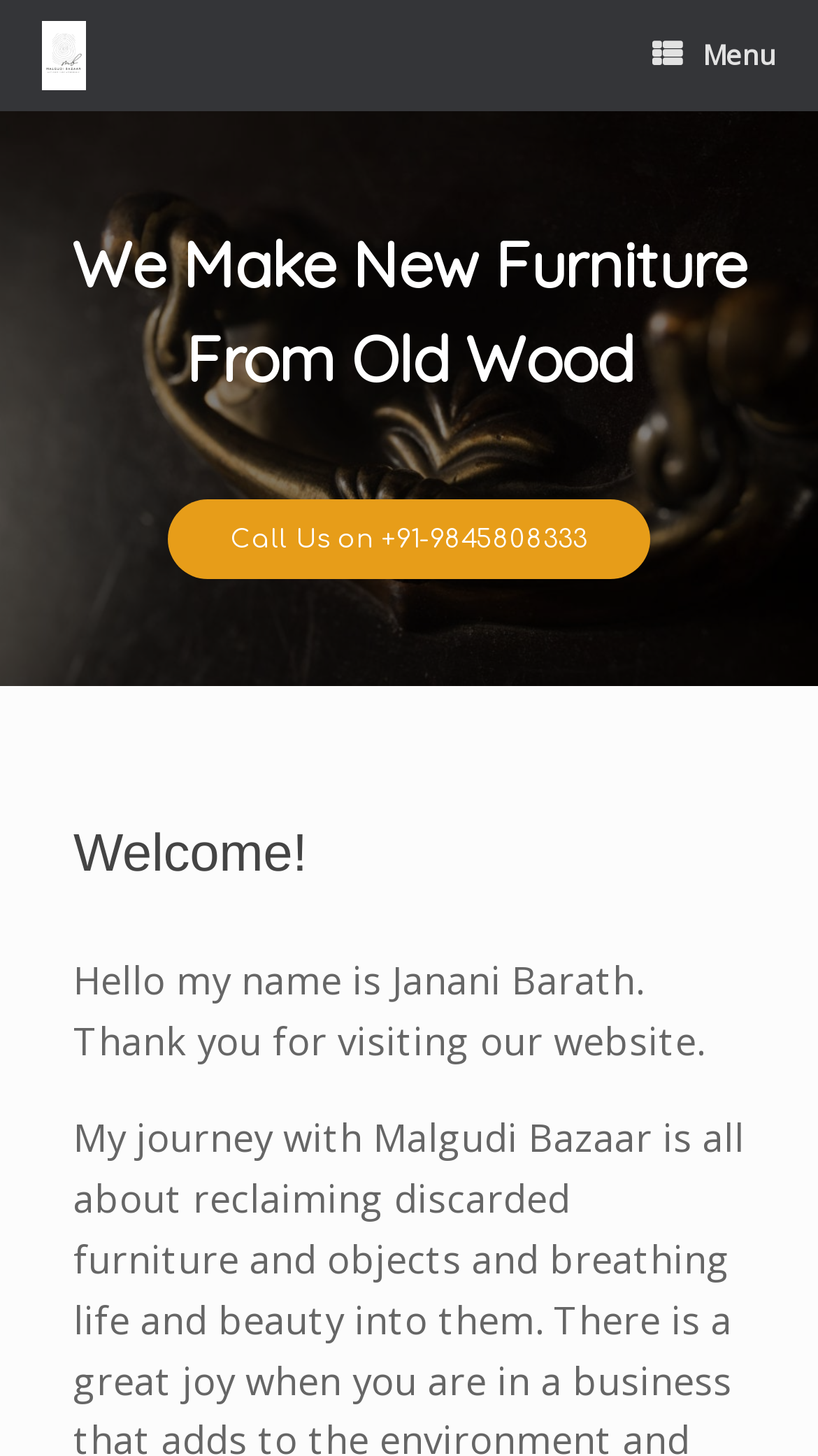Give the bounding box coordinates for the element described as: "Call Us On +91-9845808333".

[0.227, 0.404, 0.773, 0.457]